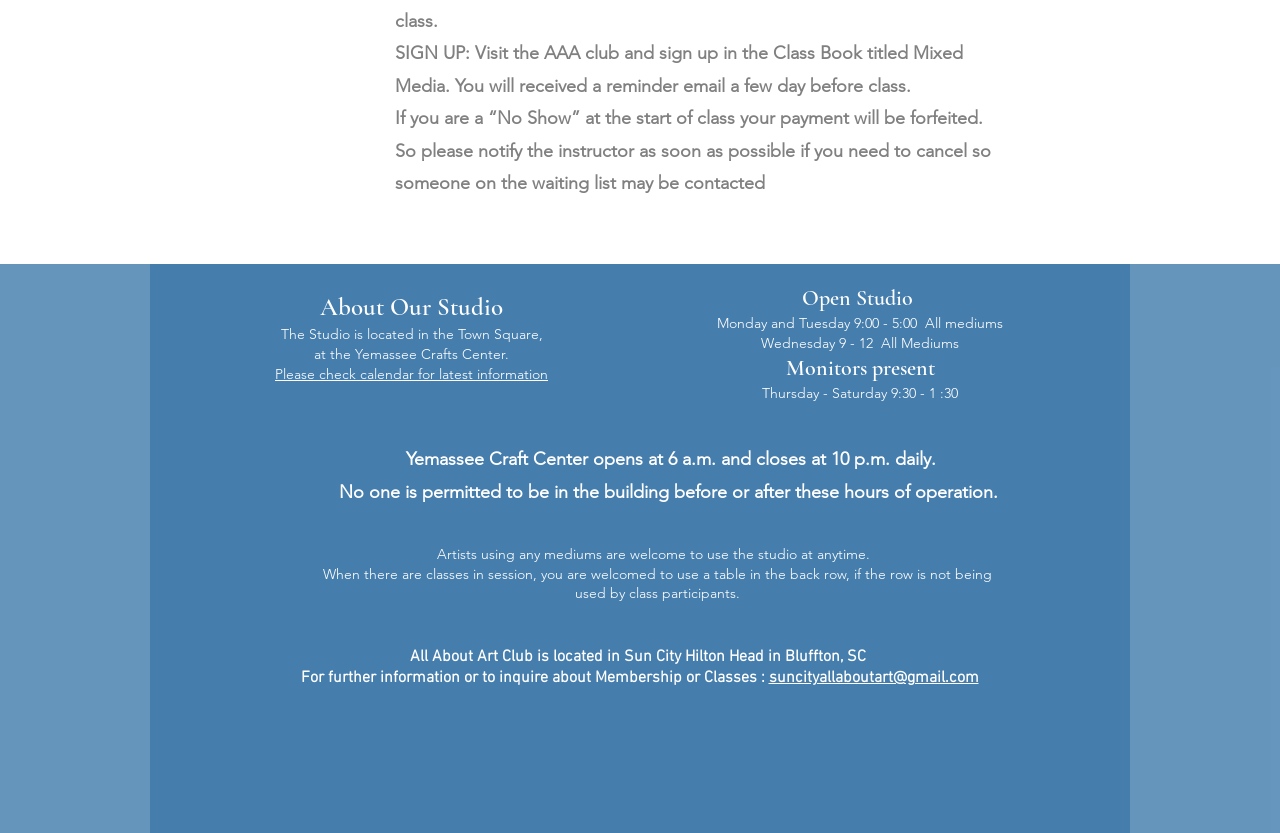What is the policy for canceling a class?
Using the image, provide a concise answer in one word or a short phrase.

Notify the instructor as soon as possible